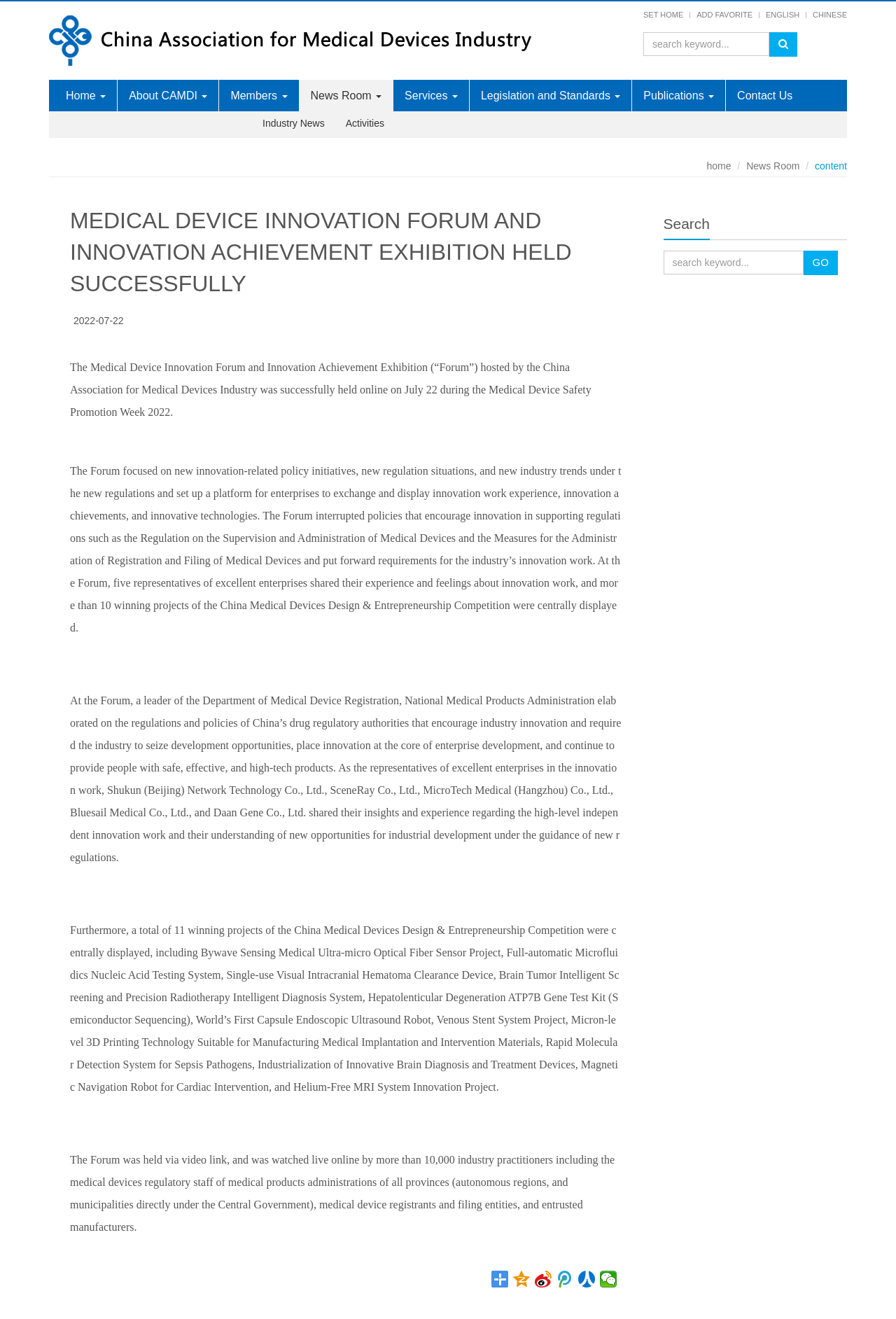Write a detailed summary of the webpage.

The webpage is about the China Association for Medical Devices Industry (CAMDI) and features a successful Medical Device Innovation Forum and Innovation Achievement Exhibition. 

At the top of the page, there is a logo on the left and a set of links on the right, including "SET HOME", "ADD FAVORITE", "ENGLISH", and "CHINESE". Below this, there is a search bar with a button on the right. 

The main navigation menu is located below the search bar, with links to "Home", "About CAMDI", "Members", "News Room", "Services", "Legislation and Standards", "Publications", and "Contact Us". 

On the right side of the page, there are two columns of links, with the top column featuring "home" and "News Room", and the bottom column featuring social media sharing links. 

The main content of the page is a news article about the Medical Device Innovation Forum and Innovation Achievement Exhibition, which was successfully held online. The article is divided into several paragraphs, with headings and dates. The text describes the forum's focus on innovation-related policy initiatives, new regulation situations, and new industry trends, as well as the experience and feelings shared by representatives of excellent enterprises. 

There are 11 winning projects of the China Medical Devices Design & Entrepreneurship Competition displayed, including projects such as Bywave Sensing Medical Ultra-micro Optical Fiber Sensor Project and Helium-Free MRI System Innovation Project. The article also mentions that the forum was watched live online by more than 10,000 industry practitioners.